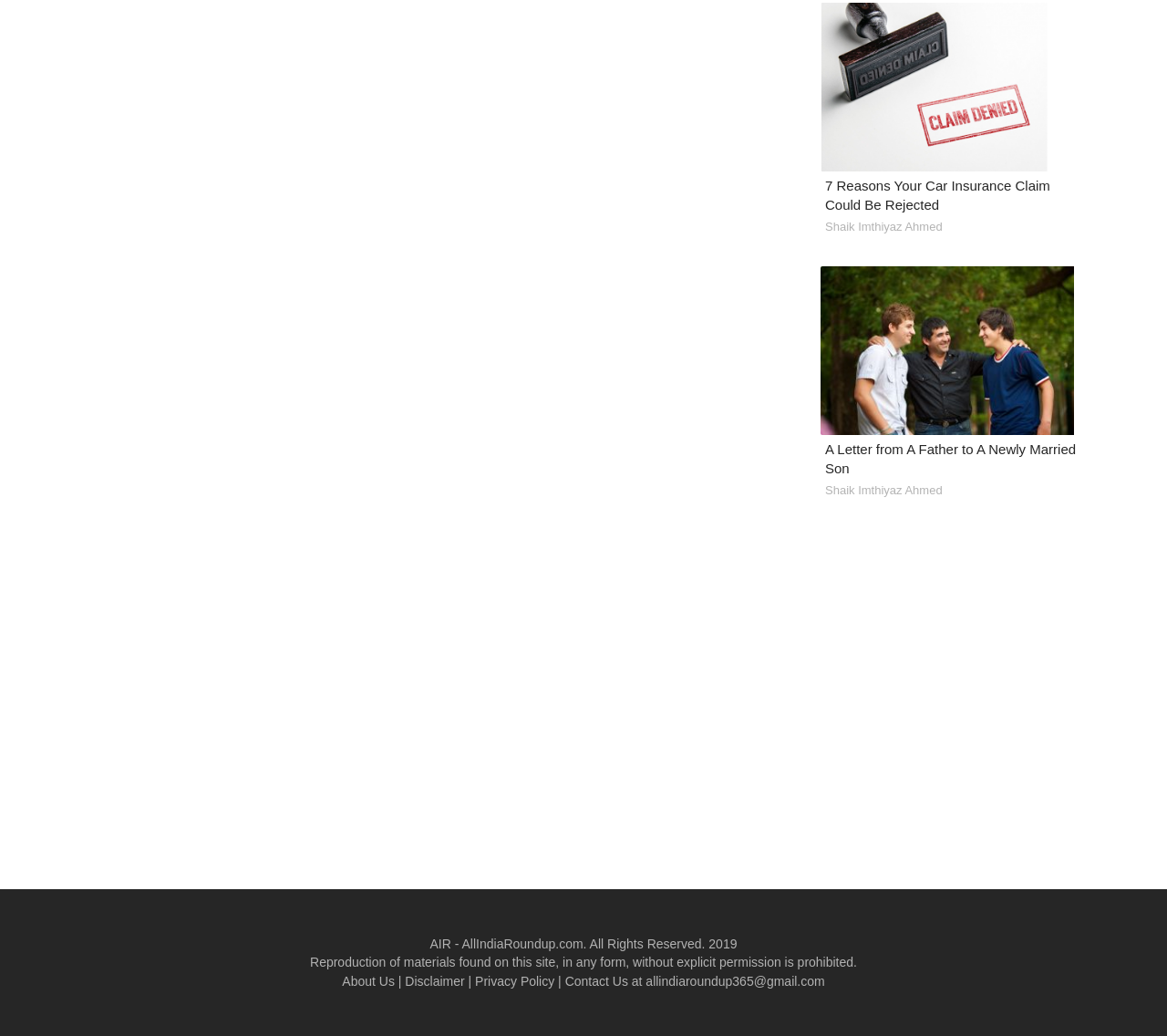With reference to the image, please provide a detailed answer to the following question: What is the position of the 'About Us' link?

By comparing the y1 and y2 coordinates of the bounding box of the 'About Us' link and the 'Disclaimer' link, we can determine that the 'About Us' link is above the 'Disclaimer' link.